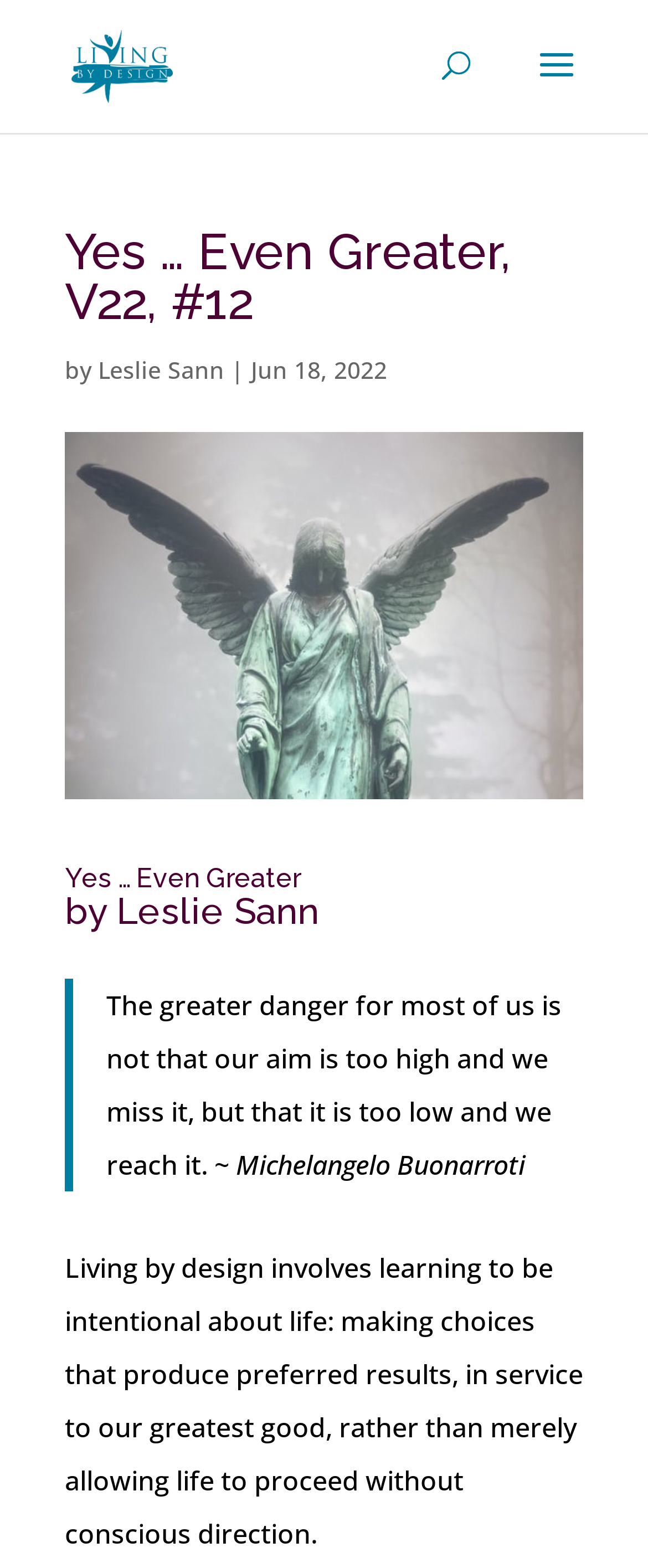What is the date of the article? Analyze the screenshot and reply with just one word or a short phrase.

Jun 18, 2022